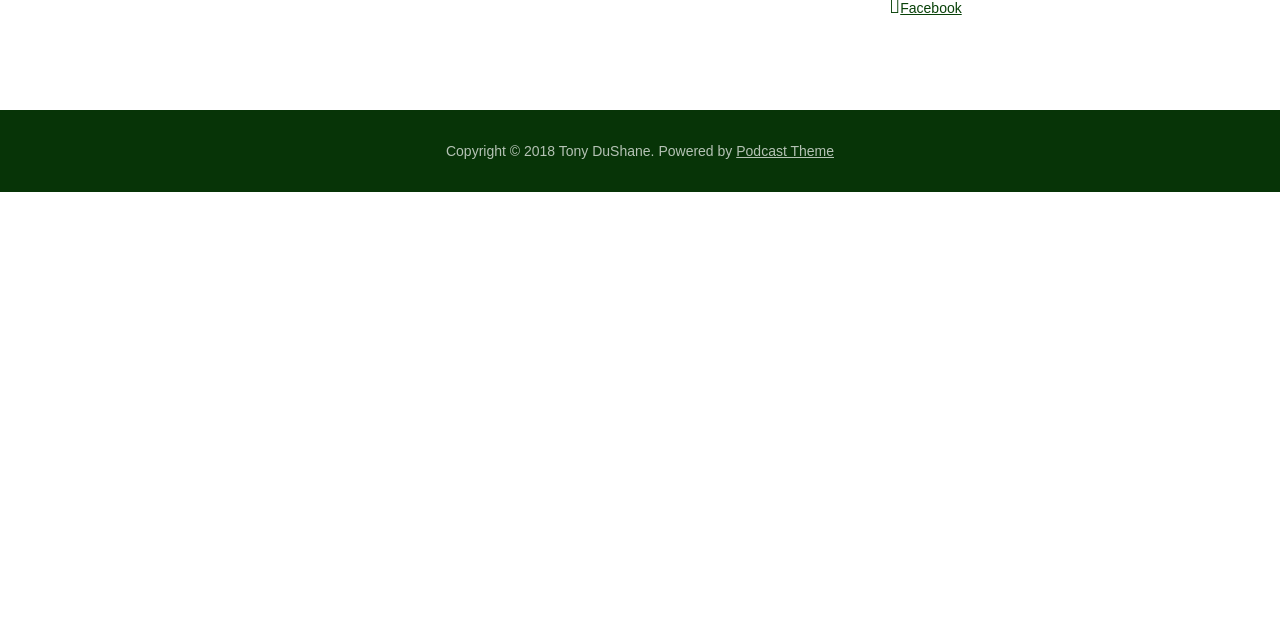Extract the bounding box coordinates of the UI element described by: "Podcast Theme". The coordinates should include four float numbers ranging from 0 to 1, e.g., [left, top, right, bottom].

[0.575, 0.223, 0.652, 0.248]